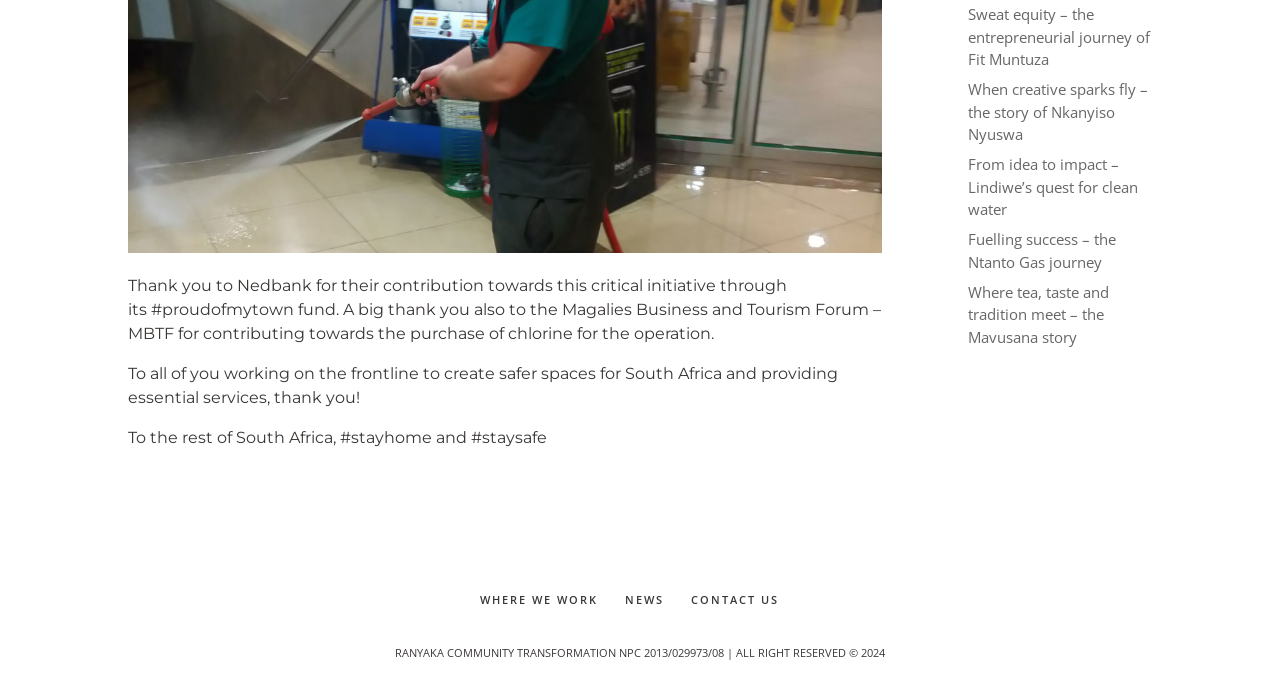Give the bounding box coordinates for the element described as: "CONTACT US".

[0.539, 0.872, 0.608, 0.894]